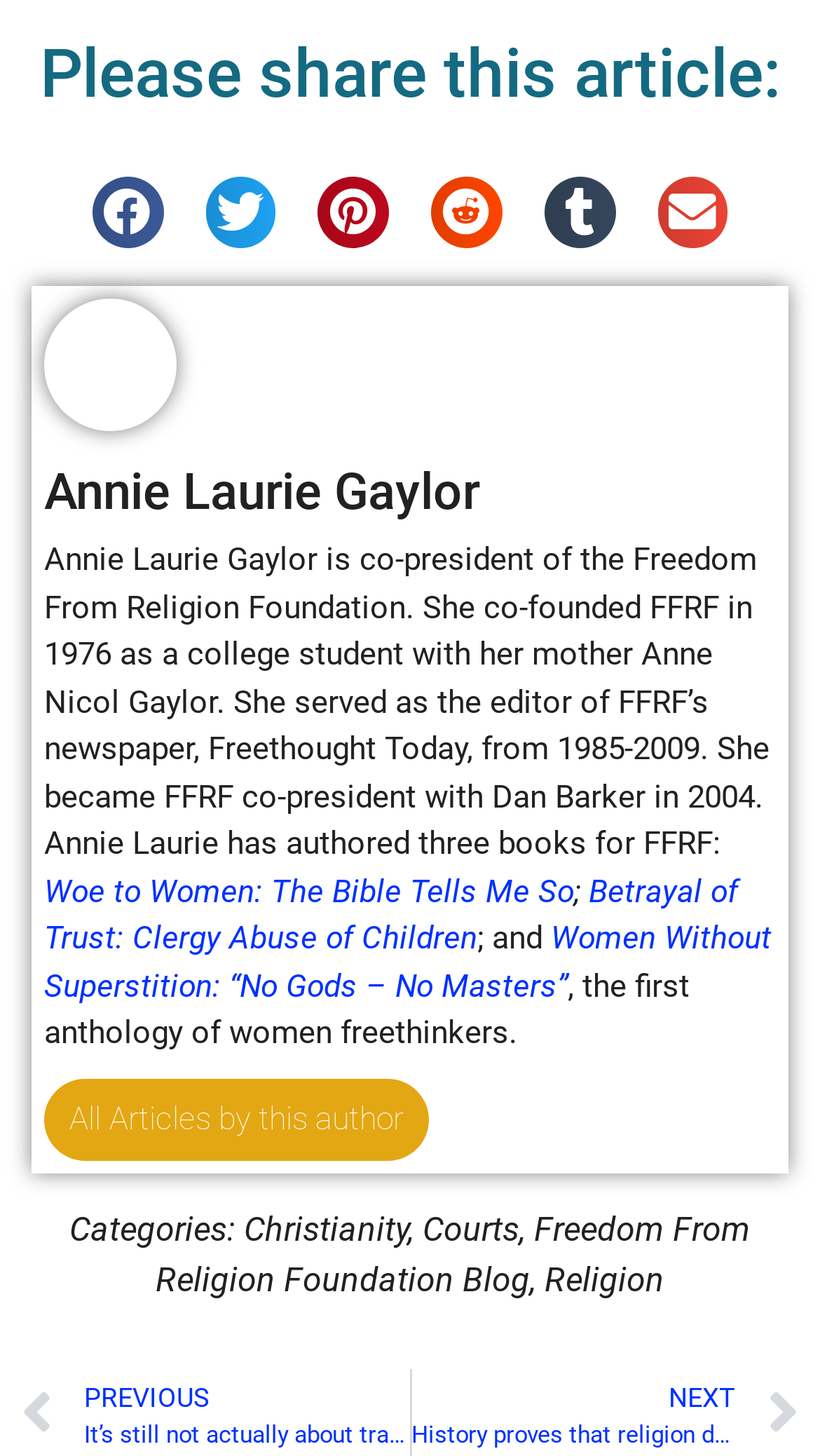Please identify the bounding box coordinates of the clickable area that will allow you to execute the instruction: "Explore articles about Christianity".

[0.297, 0.83, 0.497, 0.858]